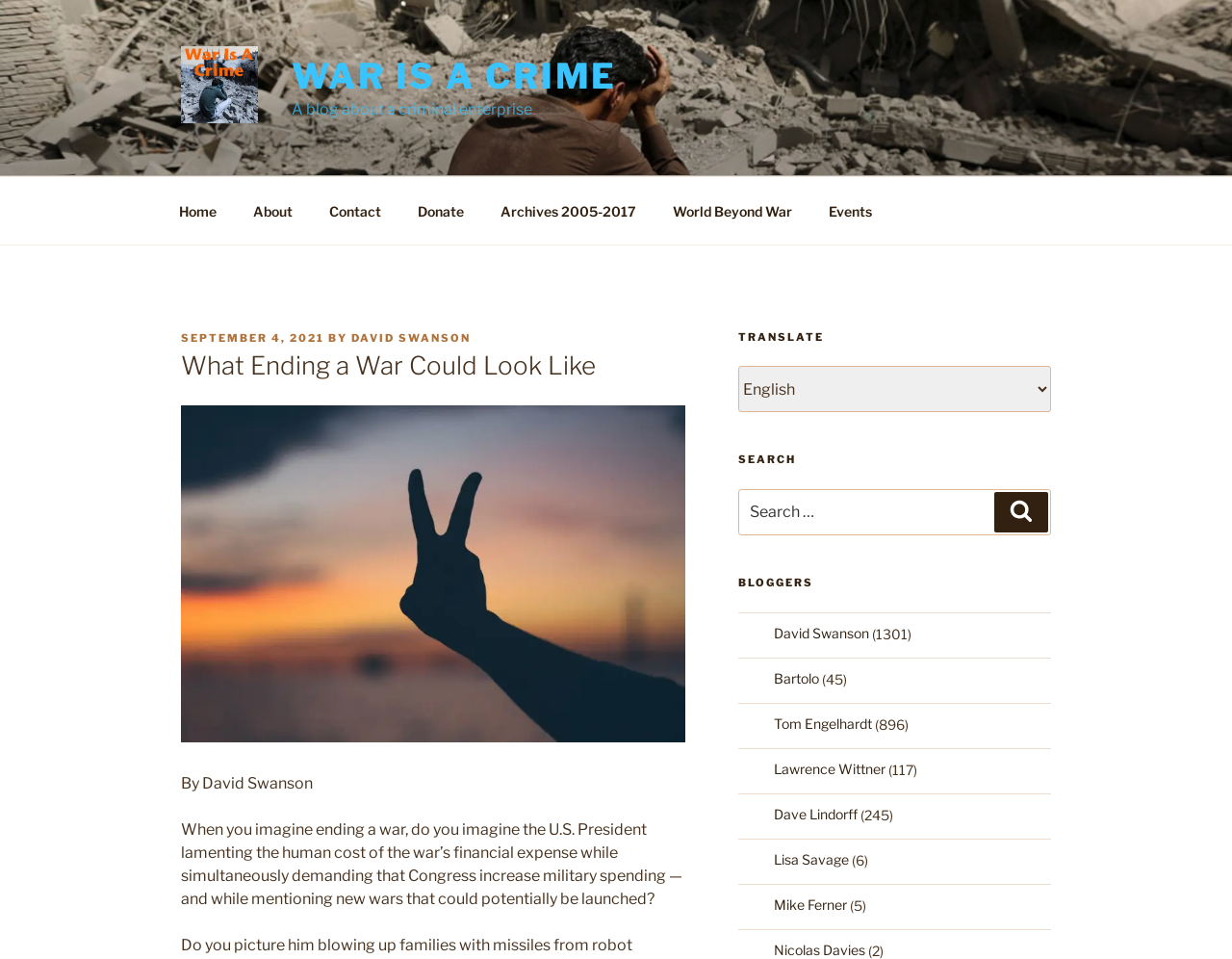Identify the bounding box coordinates of the section that should be clicked to achieve the task described: "Search for a keyword".

[0.599, 0.51, 0.853, 0.558]